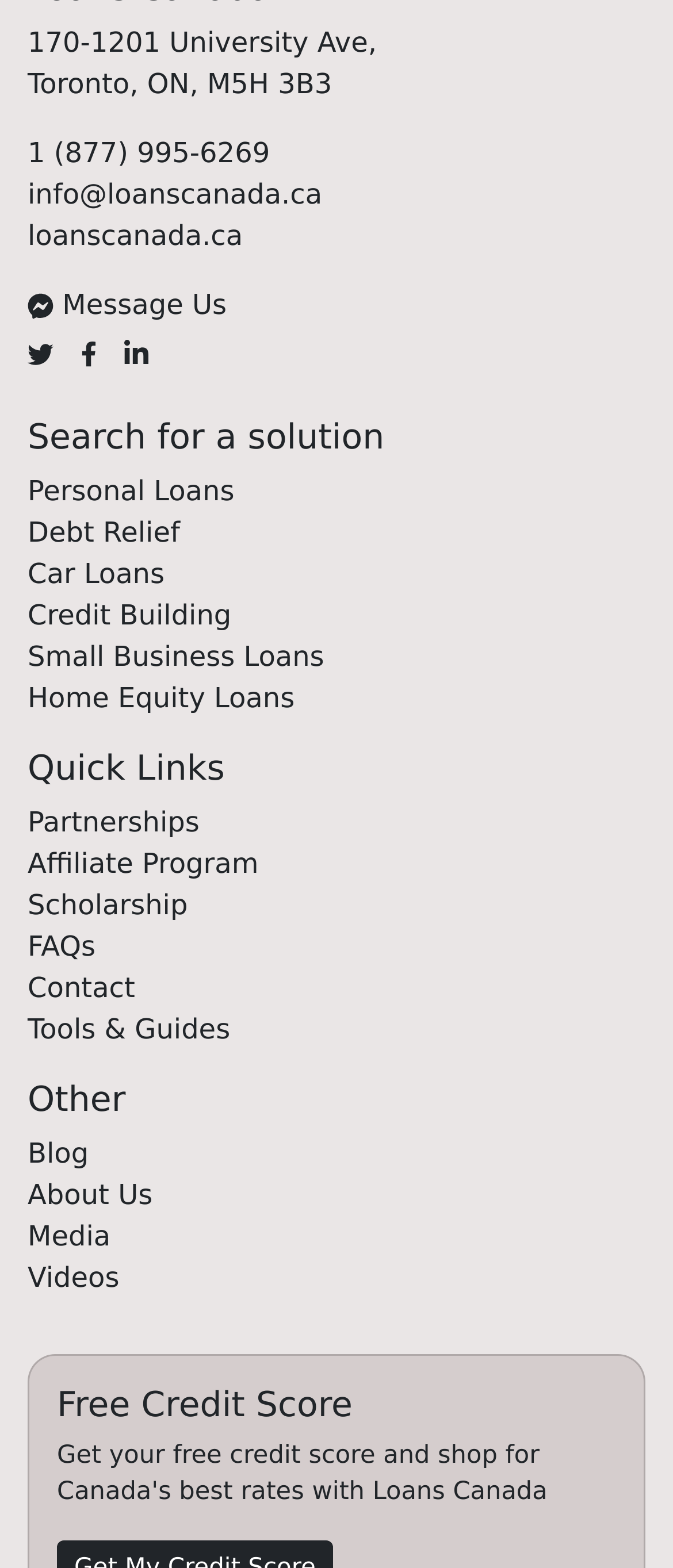Please determine the bounding box coordinates, formatted as (top-left x, top-left y, bottom-right x, bottom-right y), with all values as floating point numbers between 0 and 1. Identify the bounding box of the region described as: Skip to content

None